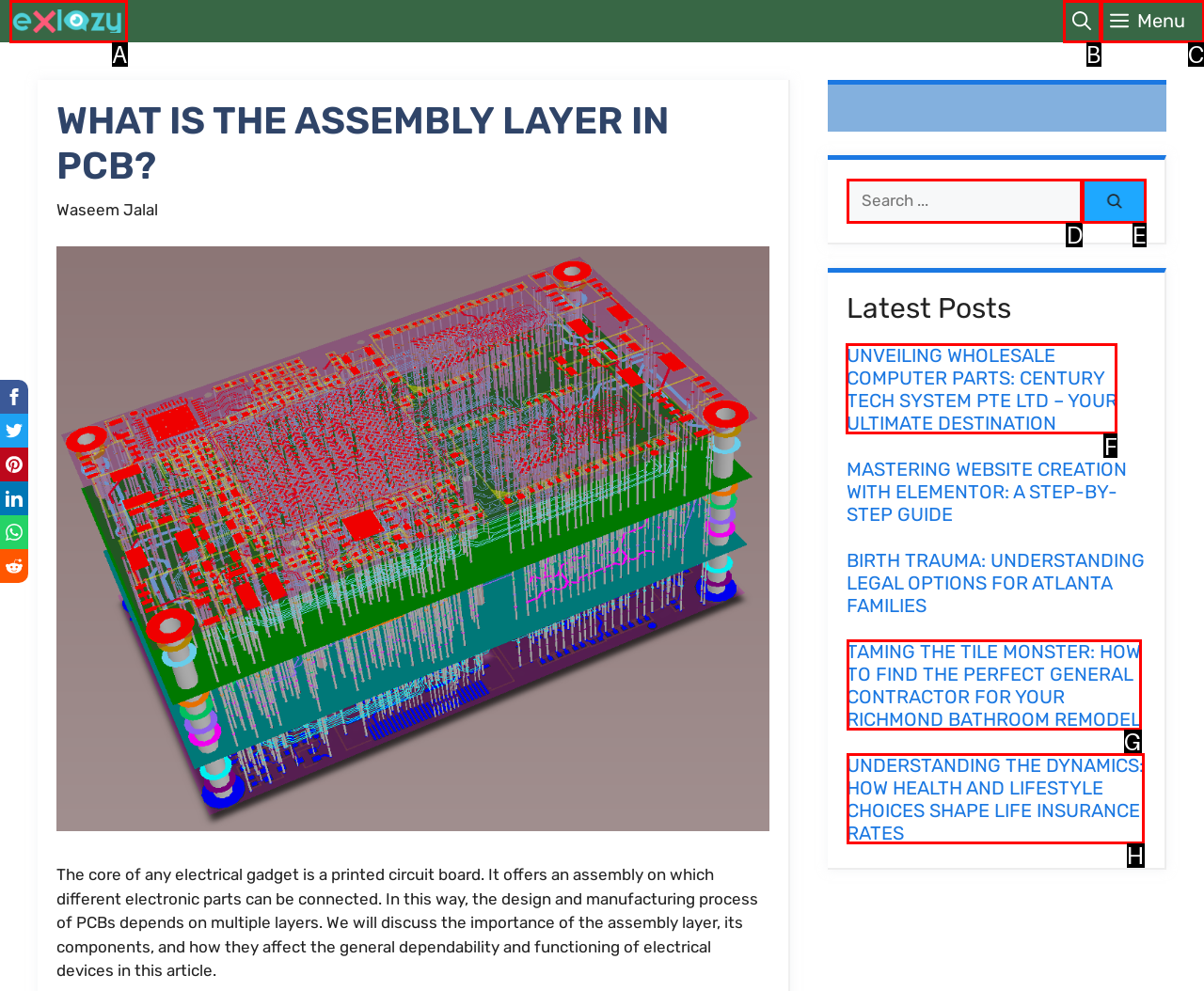Identify the correct UI element to click to achieve the task: Open the article 'UNVEILING WHOLESALE COMPUTER PARTS: CENTURY TECH SYSTEM PTE LTD – YOUR ULTIMATE DESTINATION'.
Answer with the letter of the appropriate option from the choices given.

F